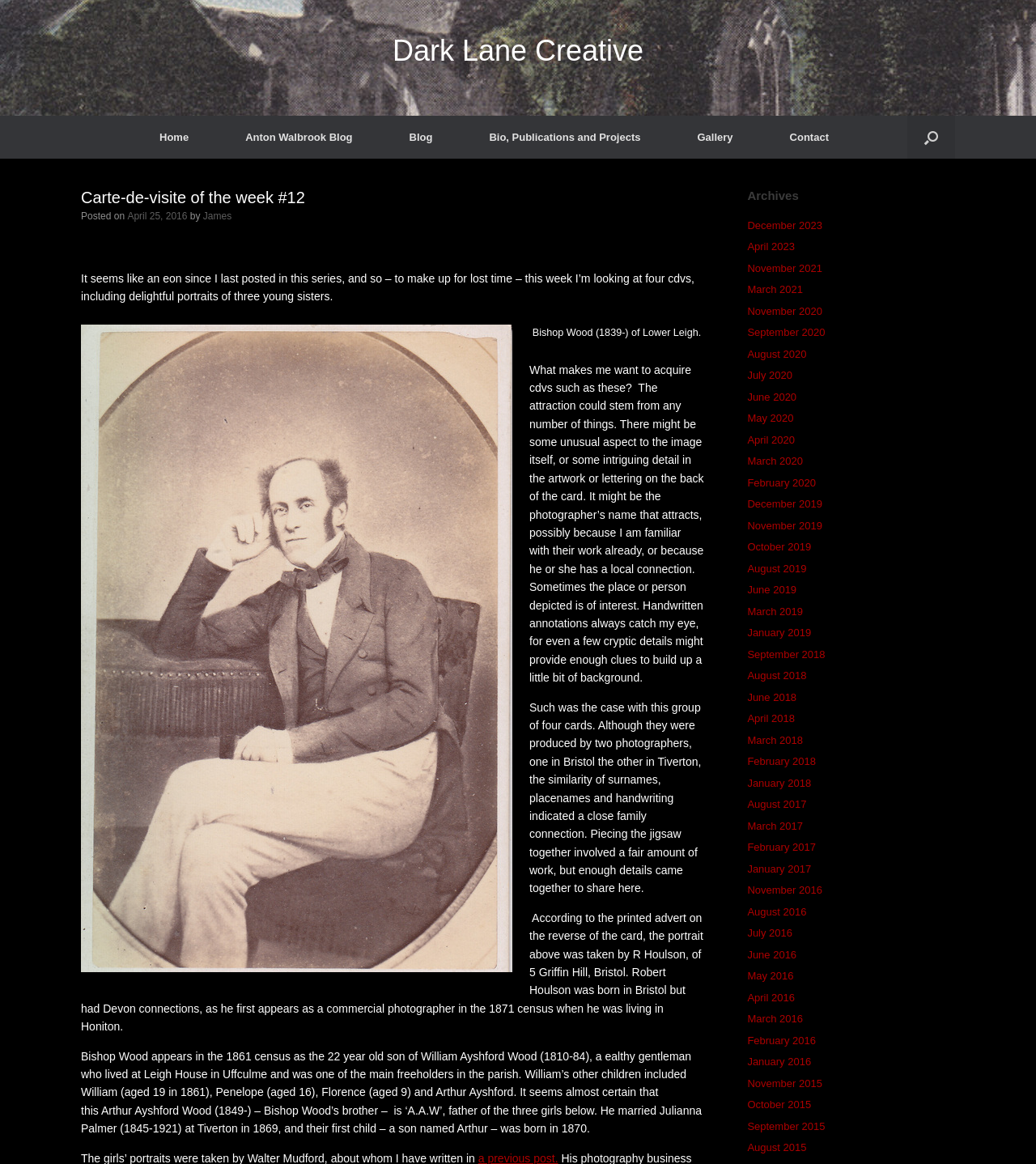Can you look at the image and give a comprehensive answer to the question:
What is the name of the photographer who took the portrait above?

I found the answer by reading the section that talks about the portrait above, which says 'According to the printed advert on the reverse of the card, the portrait above was taken by R Houlson, of 5 Griffin Hill, Bristol.' This indicates that R Houlson is the photographer who took the portrait.